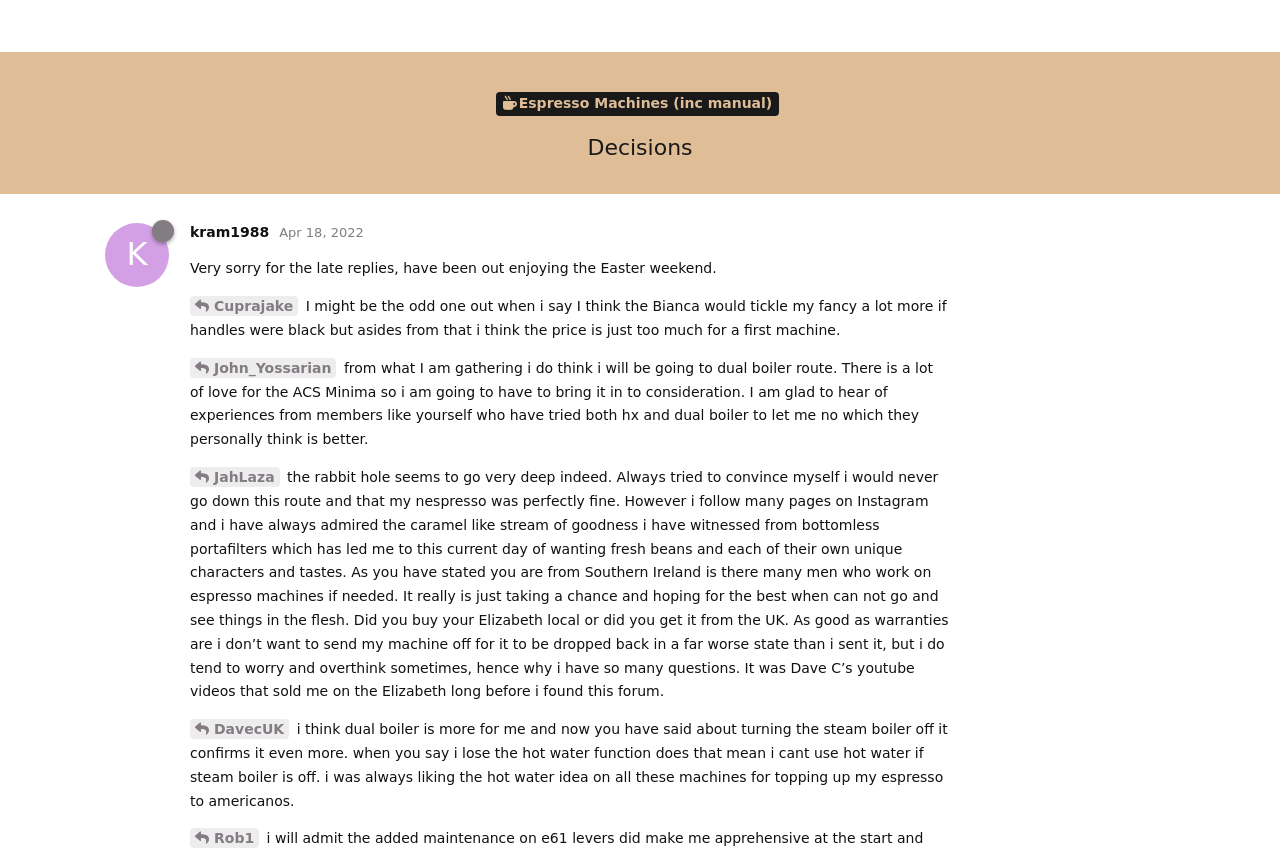Please provide the bounding box coordinates in the format (top-left x, top-left y, bottom-right x, bottom-right y). Remember, all values are floating point numbers between 0 and 1. What is the bounding box coordinate of the region described as: Apr 19, 2022

[0.218, 0.1, 0.284, 0.117]